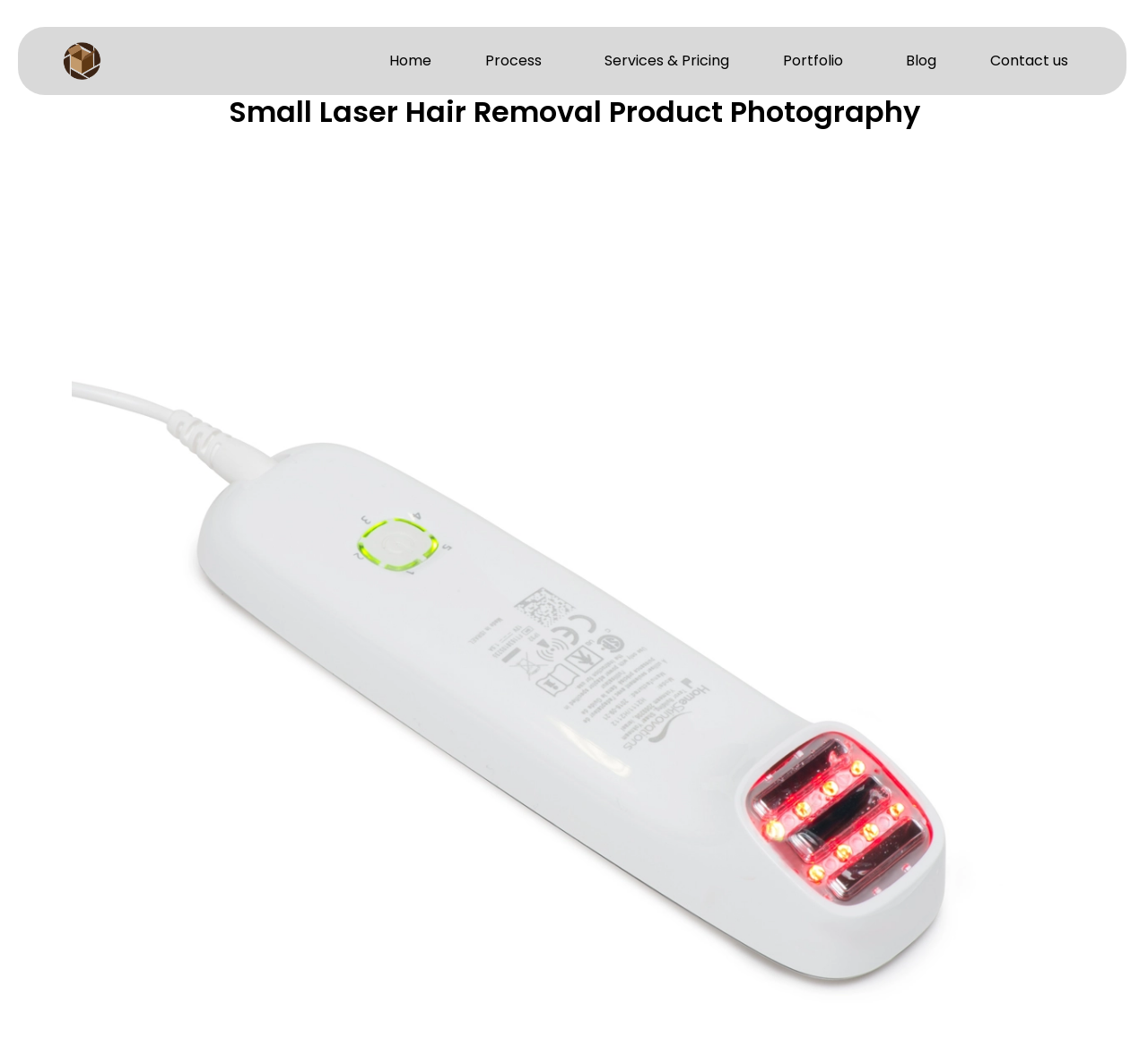What is the purpose of the 'Process' text?
Examine the image and provide an in-depth answer to the question.

I found the 'Process' text by looking at the top navigation bar of the webpage, where I saw a static text element with this name. This text is likely to be a navigation element, as it is placed alongside other navigation links.